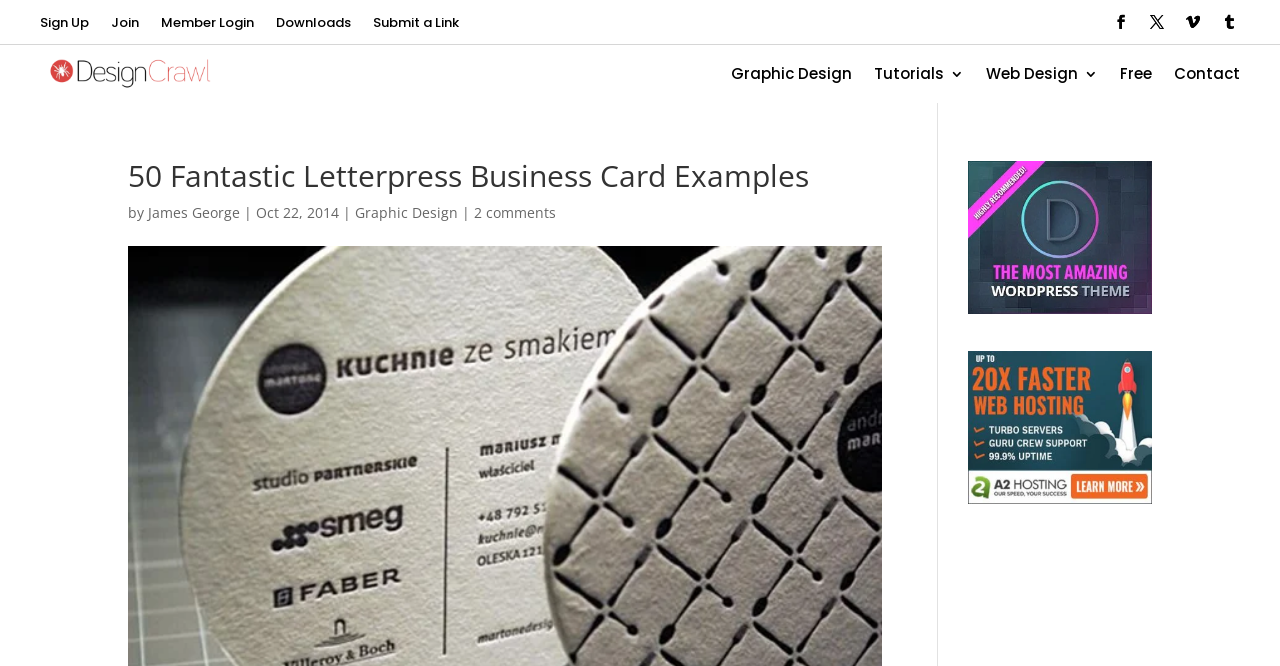Highlight the bounding box coordinates of the element that should be clicked to carry out the following instruction: "View the author's profile". The coordinates must be given as four float numbers ranging from 0 to 1, i.e., [left, top, right, bottom].

[0.116, 0.304, 0.188, 0.333]